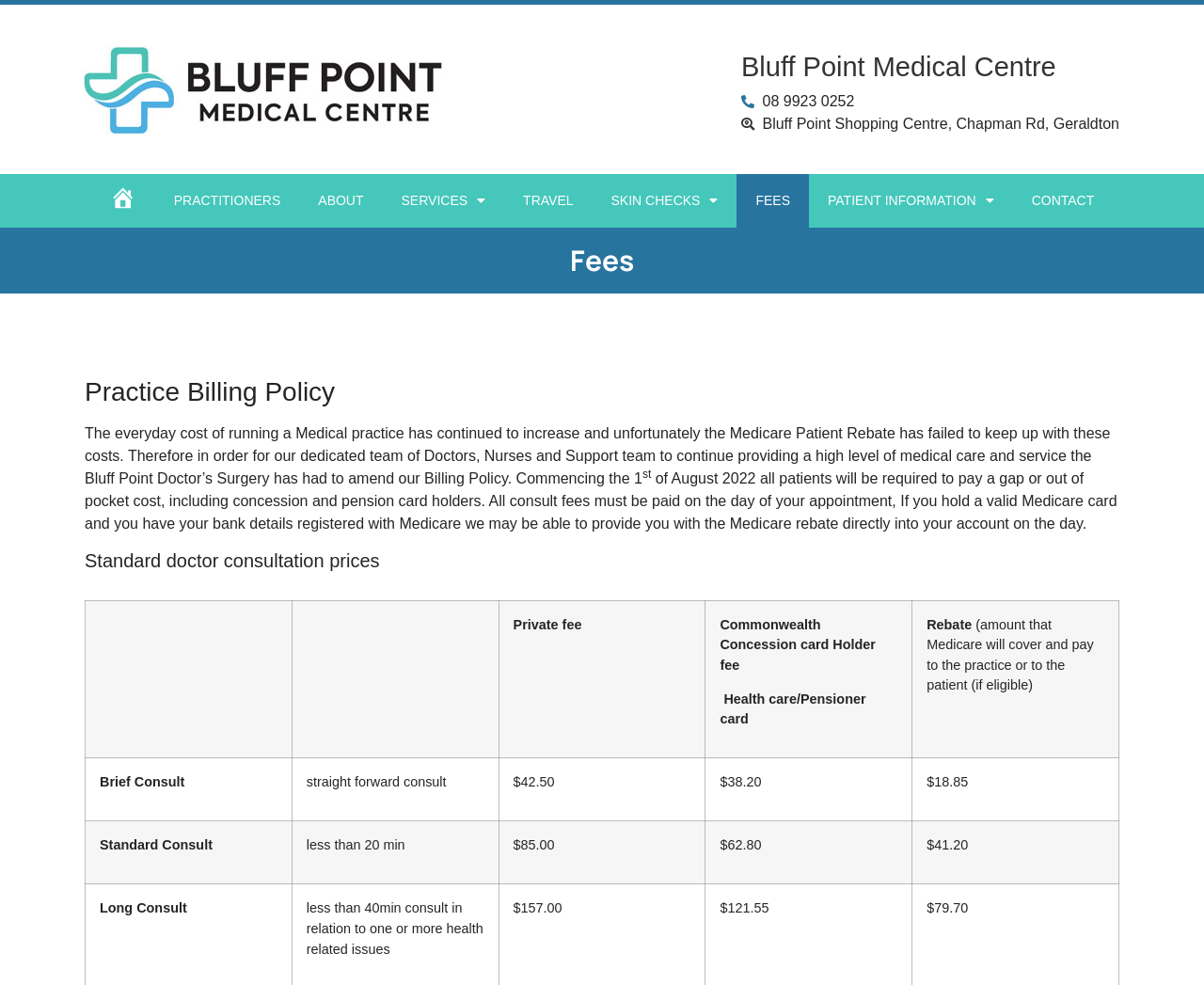Please give a concise answer to this question using a single word or phrase: 
What is the rebate amount for a standard consult?

$41.20